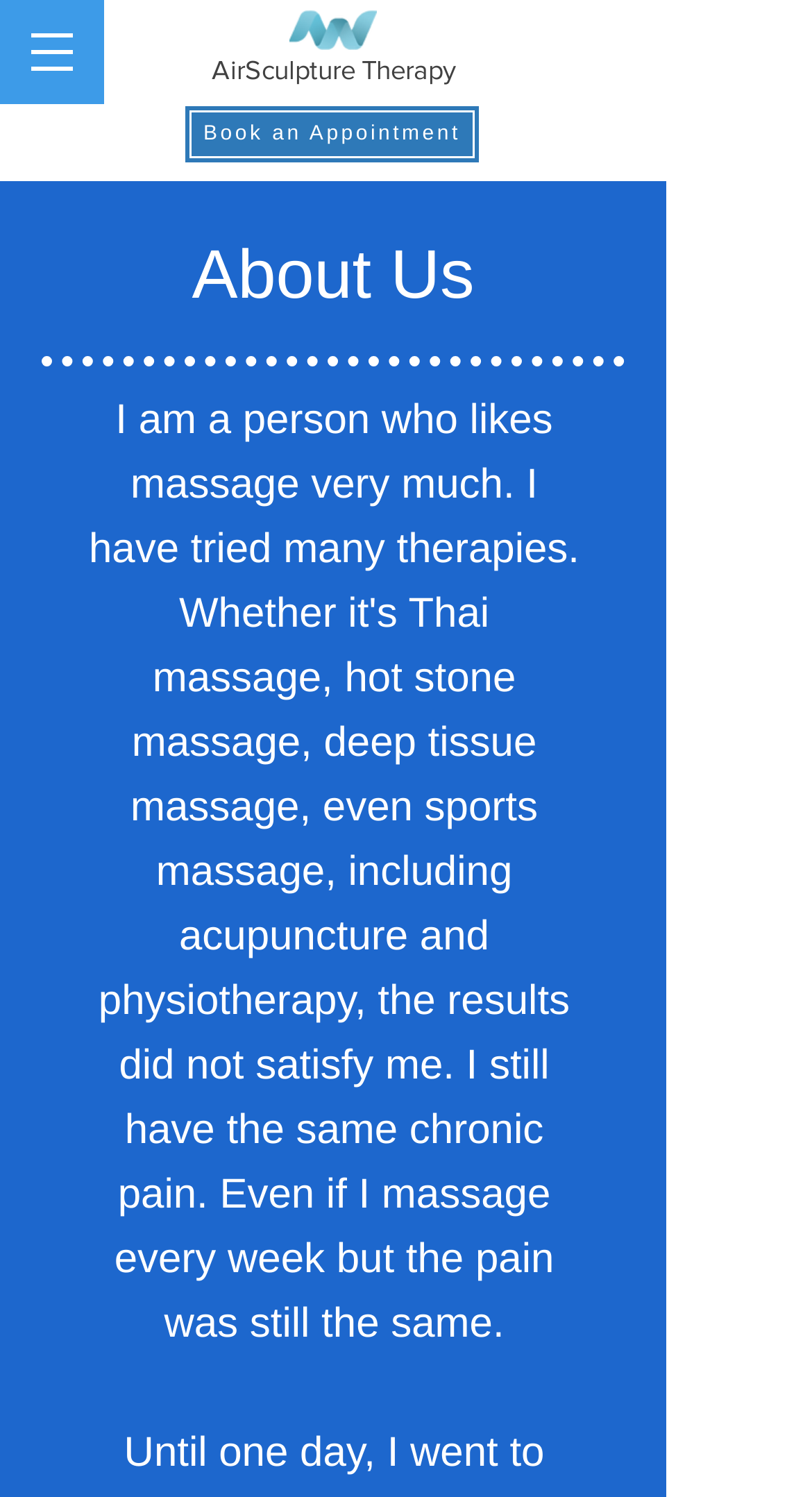Give a concise answer using only one word or phrase for this question:
How many images are there on the webpage?

2